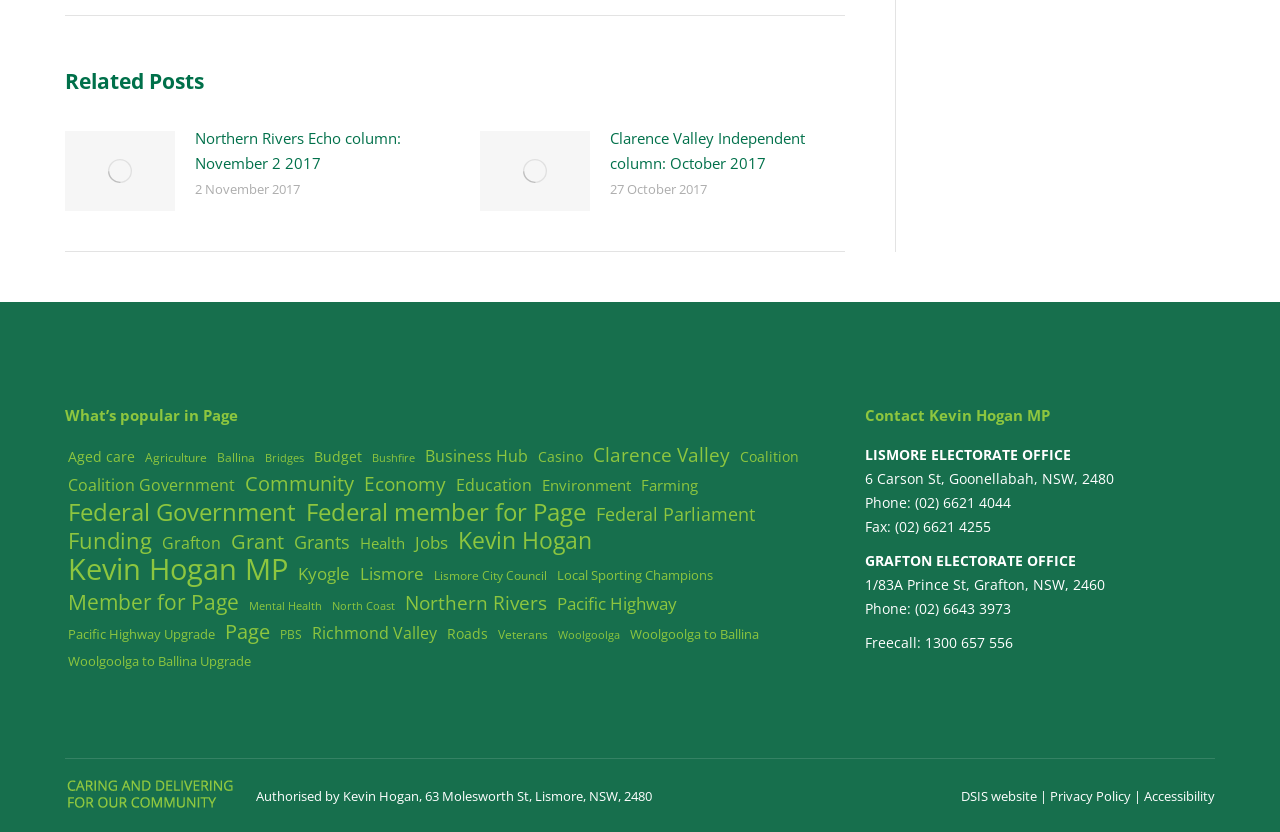Please pinpoint the bounding box coordinates for the region I should click to adhere to this instruction: "Click on the link to view the list of forums".

None